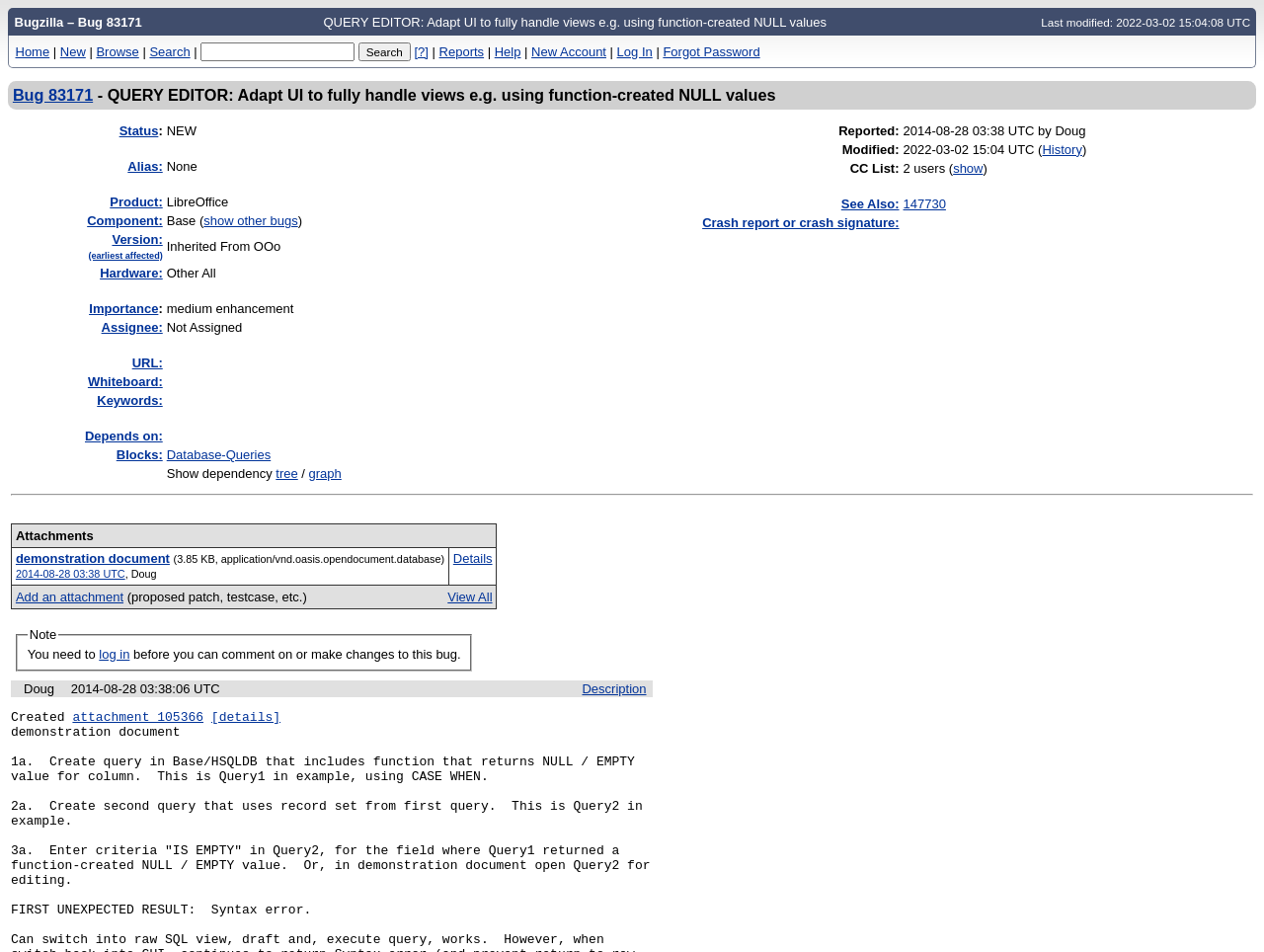Utilize the details in the image to give a detailed response to the question: Who is the assignee of this bug?

I found the answer by examining the table with the header 'Assignee:' and finding the corresponding grid cell with the value 'Not Assigned'.